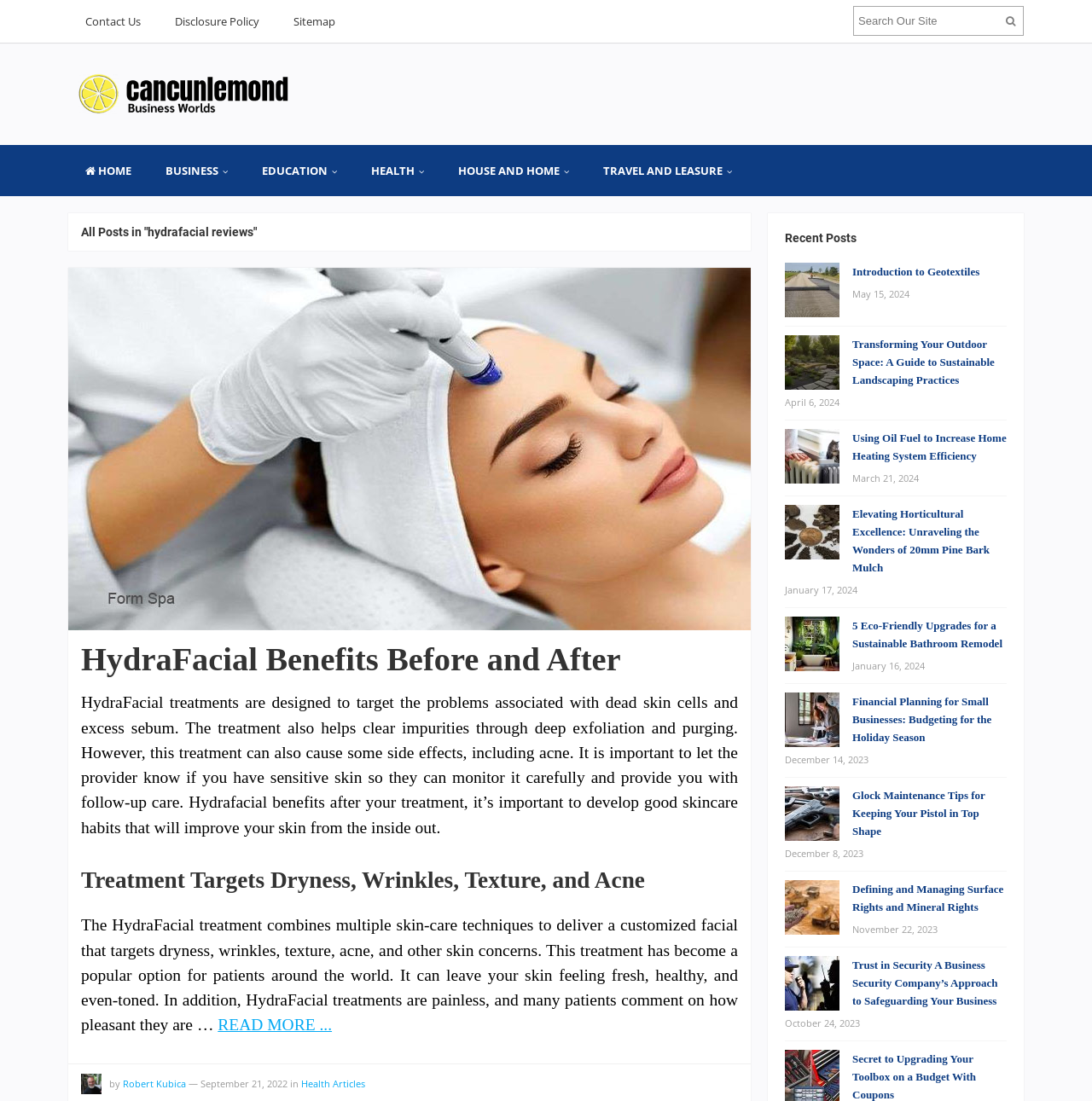Please locate the bounding box coordinates of the element that should be clicked to achieve the given instruction: "Read more about the HydraFacial treatment".

[0.199, 0.923, 0.304, 0.939]